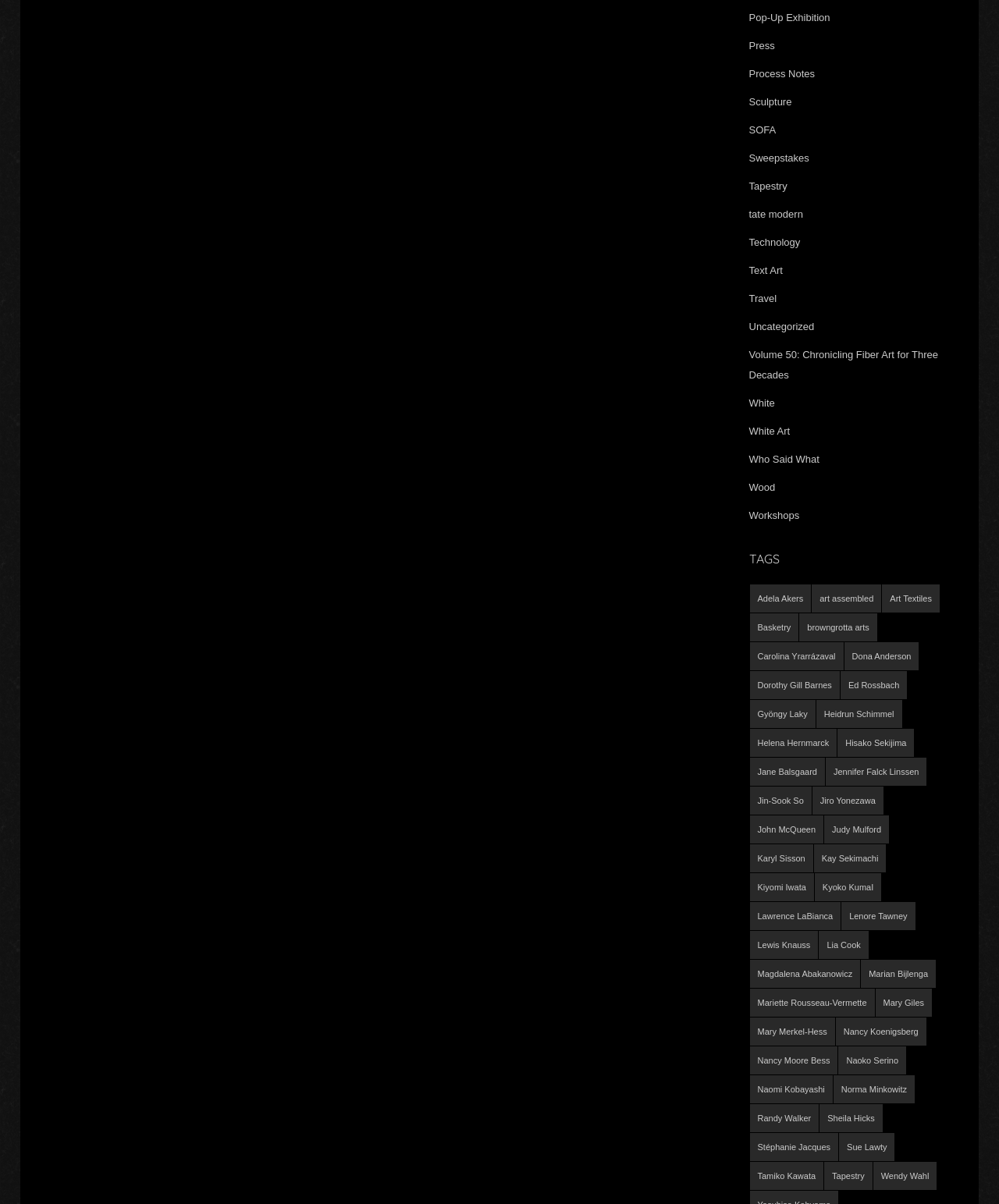Identify the bounding box coordinates of the specific part of the webpage to click to complete this instruction: "Learn about 'Gyöngy Laky'".

[0.75, 0.581, 0.816, 0.605]